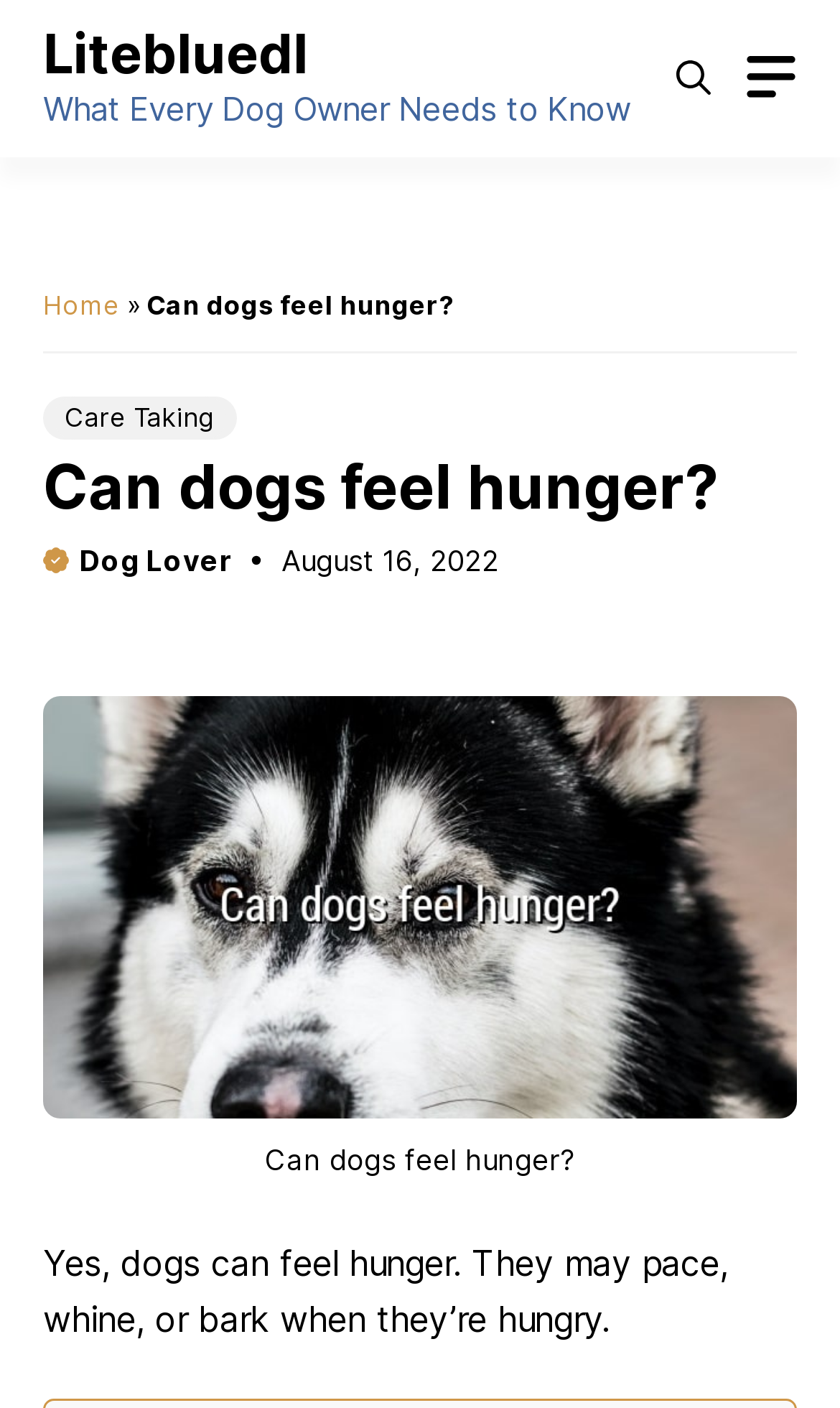What is the name of the website?
Use the information from the image to give a detailed answer to the question.

The name of the website is Litebluedl, as indicated by the banner at the top of the webpage, which shows the text 'Litebluedl'.